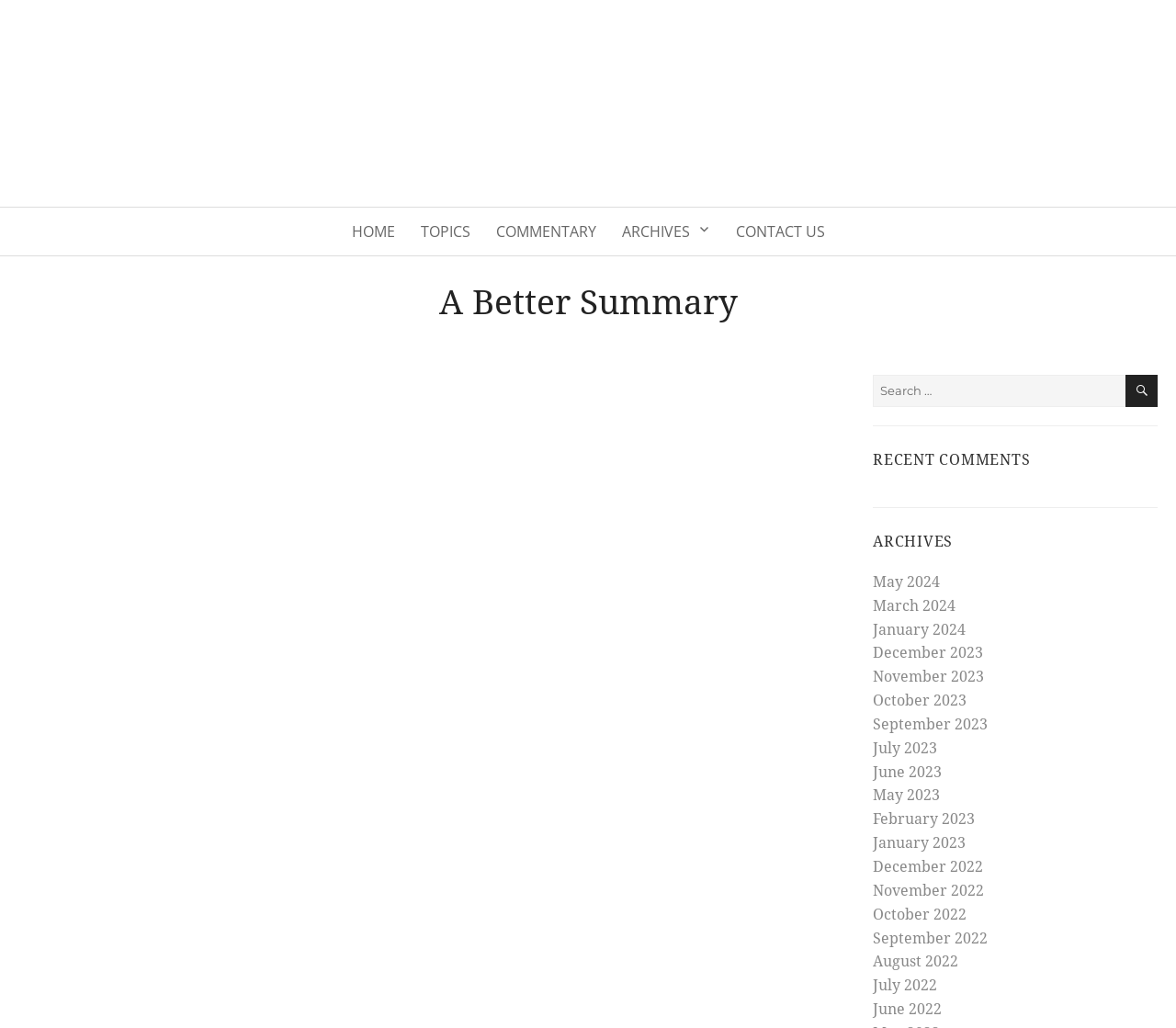Please find the bounding box coordinates of the section that needs to be clicked to achieve this instruction: "Go to HOME page".

[0.288, 0.206, 0.346, 0.244]